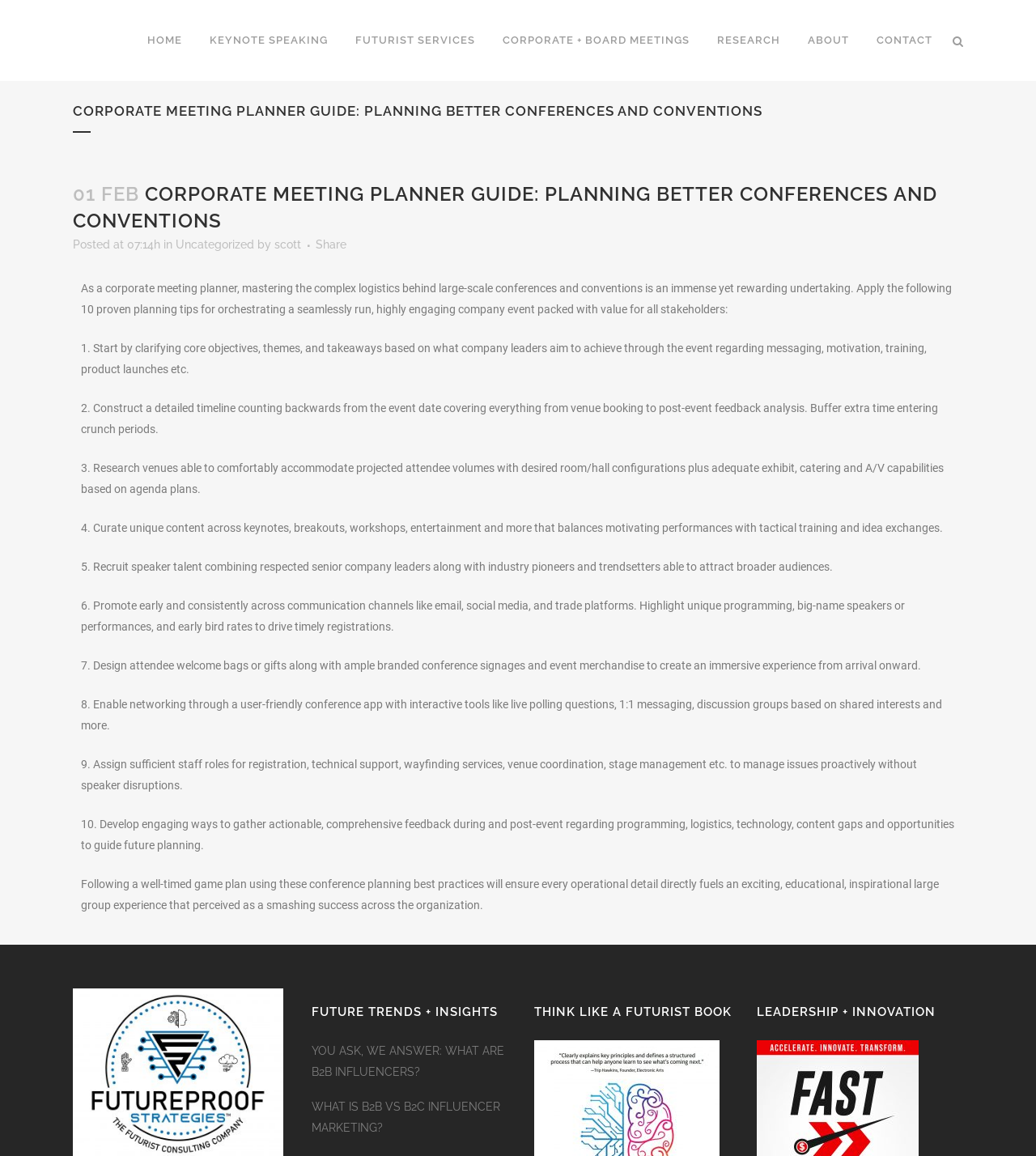Please provide the bounding box coordinates for the element that needs to be clicked to perform the following instruction: "Share the article". The coordinates should be given as four float numbers between 0 and 1, i.e., [left, top, right, bottom].

[0.299, 0.206, 0.329, 0.217]